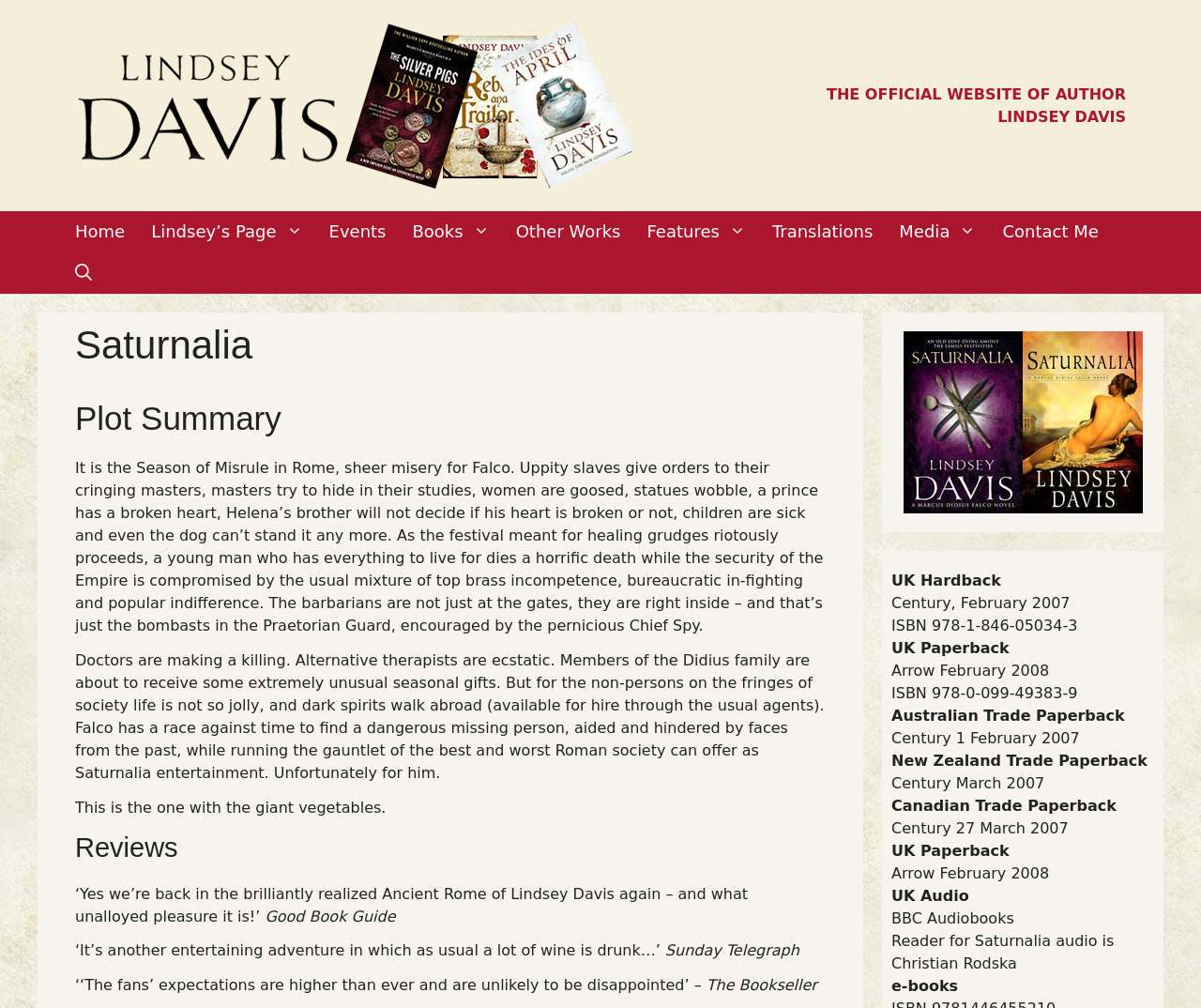Please identify the bounding box coordinates of the region to click in order to complete the given instruction: "Click on the 'Events' link". The coordinates should be four float numbers between 0 and 1, i.e., [left, top, right, bottom].

[0.263, 0.209, 0.332, 0.25]